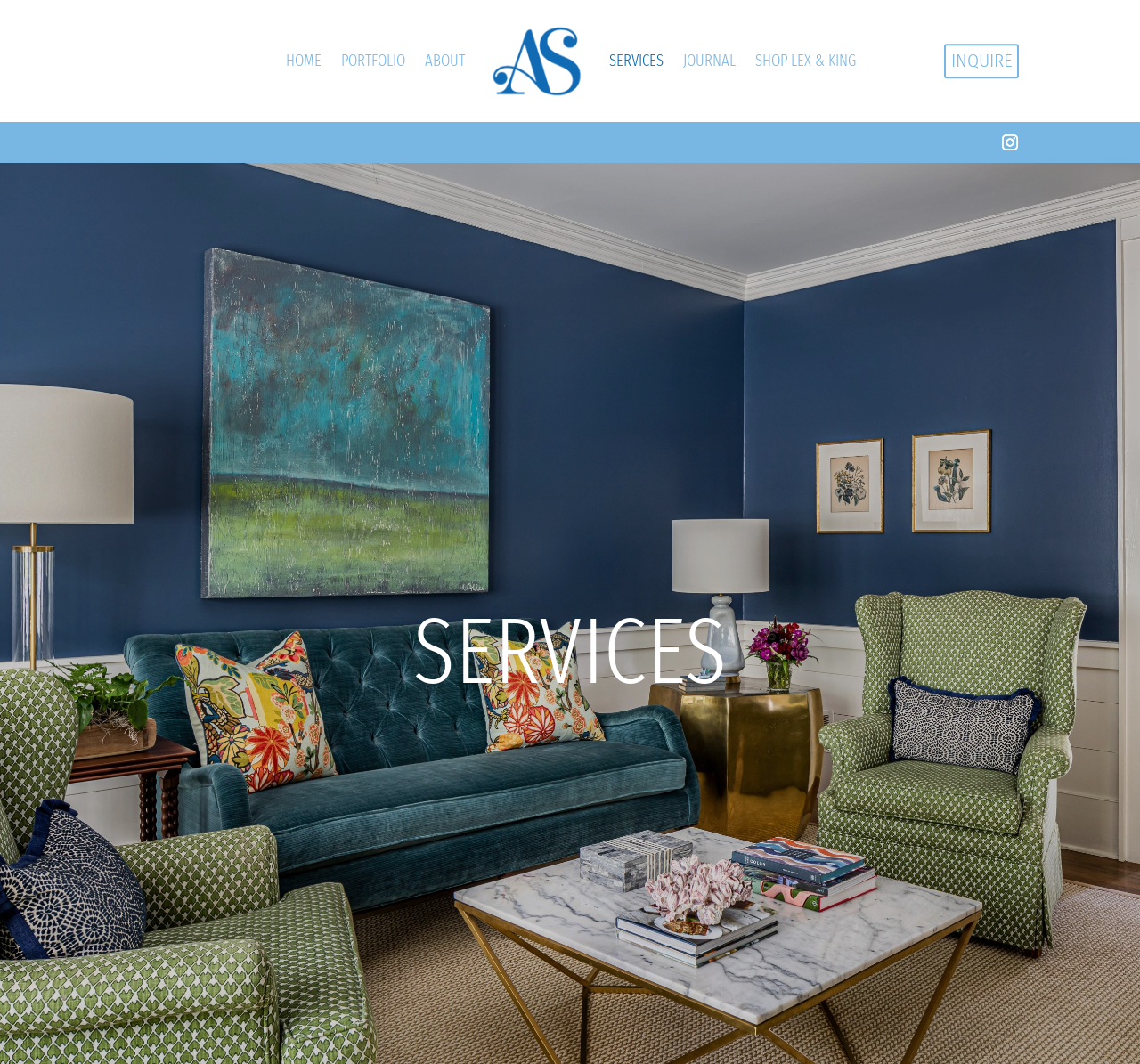Please provide the bounding box coordinates for the element that needs to be clicked to perform the instruction: "go to home page". The coordinates must consist of four float numbers between 0 and 1, formatted as [left, top, right, bottom].

[0.251, 0.008, 0.282, 0.106]